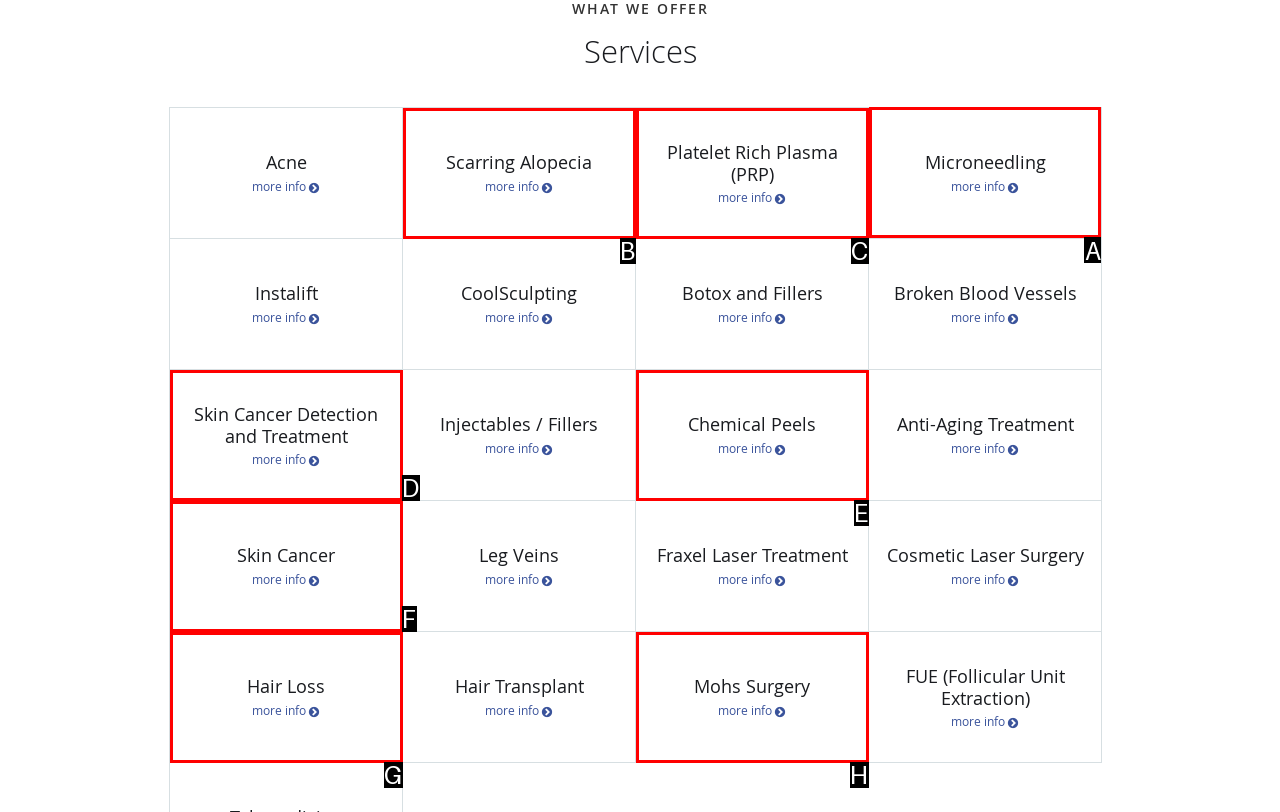Select the proper HTML element to perform the given task: Get information about Microneedling Answer with the corresponding letter from the provided choices.

A